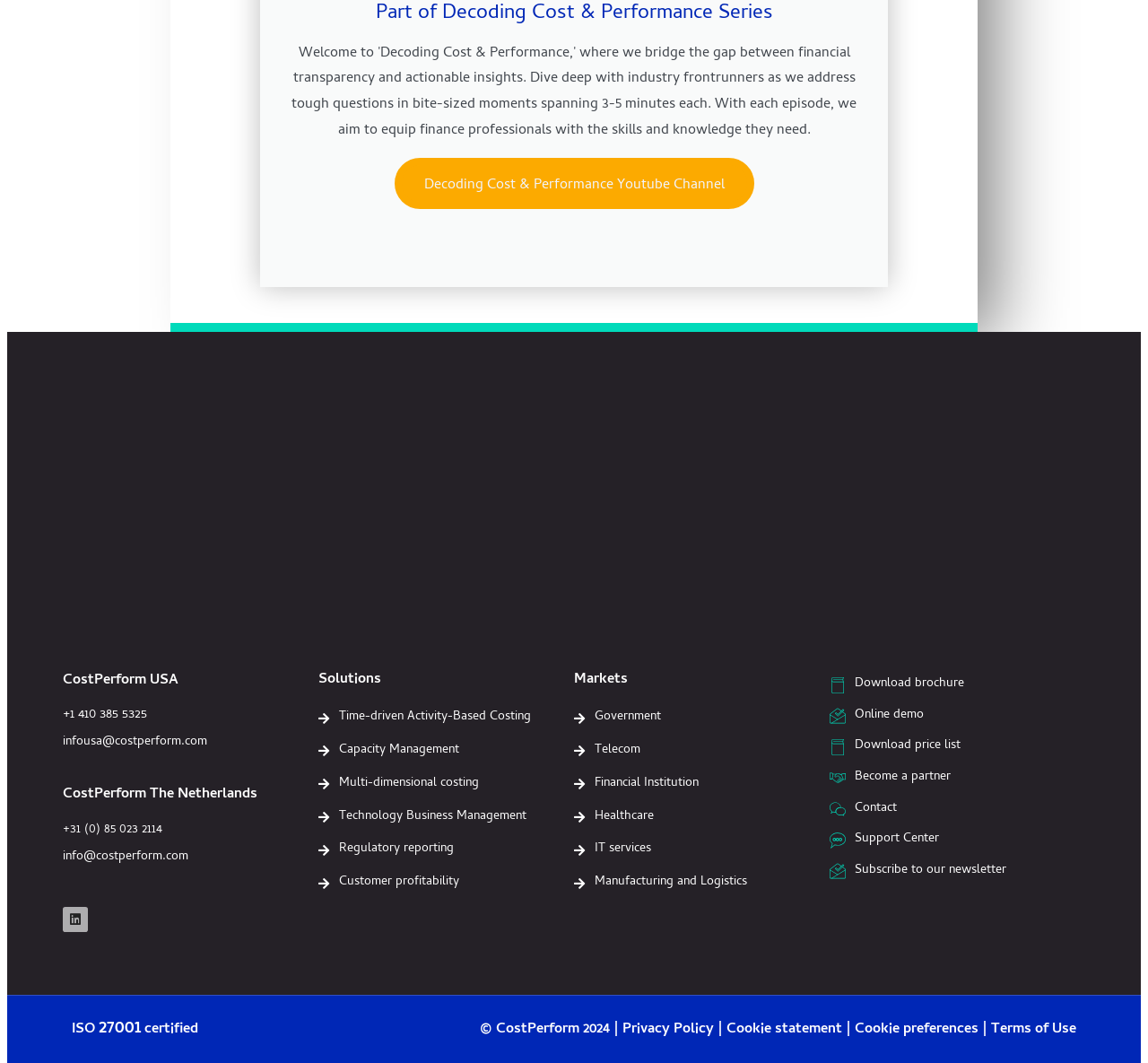Determine the bounding box coordinates for the HTML element described here: "Healthcare".

[0.5, 0.757, 0.723, 0.781]